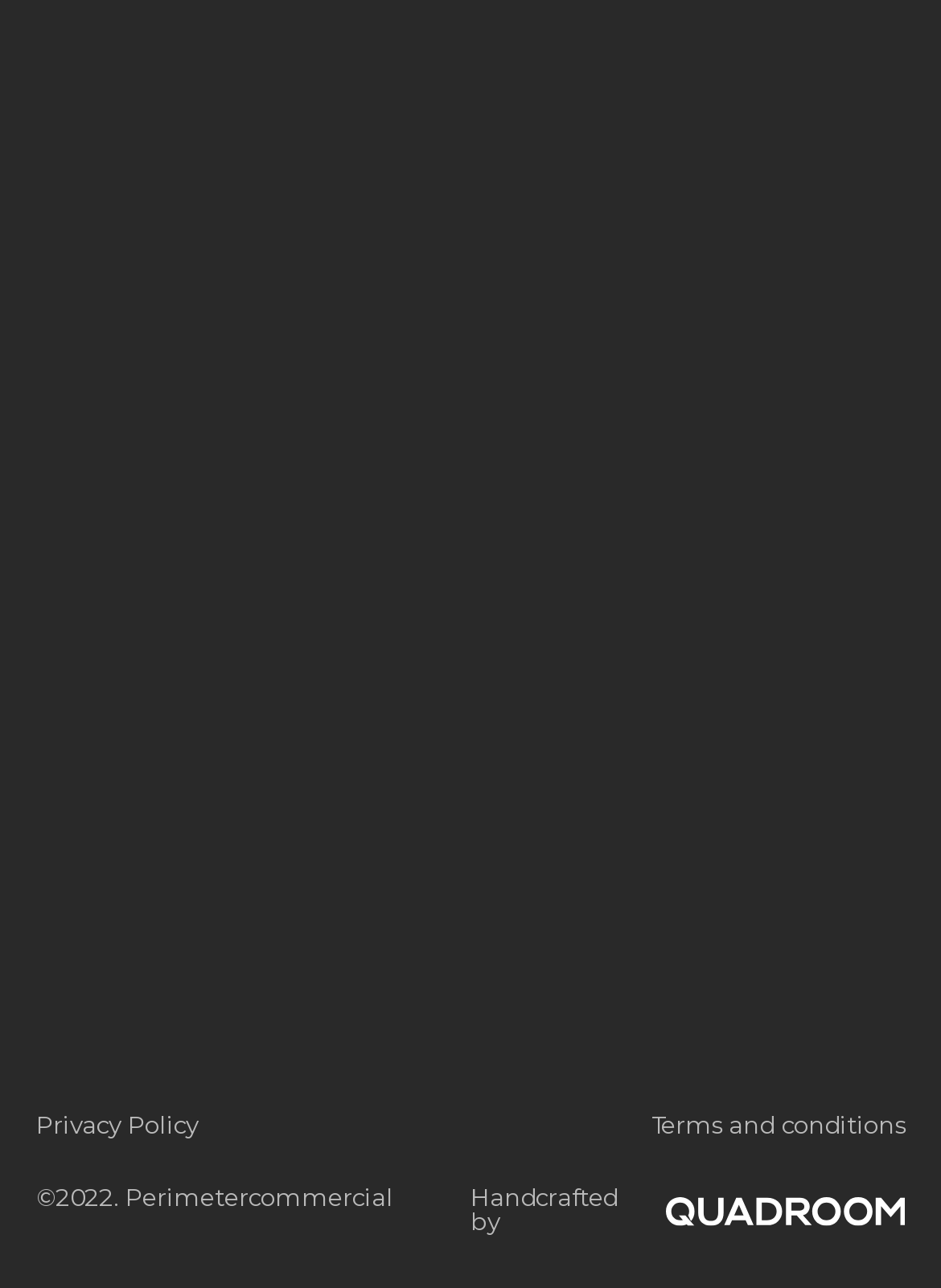Identify the bounding box coordinates for the element you need to click to achieve the following task: "Visit Linkedin". The coordinates must be four float values ranging from 0 to 1, formatted as [left, top, right, bottom].

[0.085, 0.468, 0.259, 0.513]